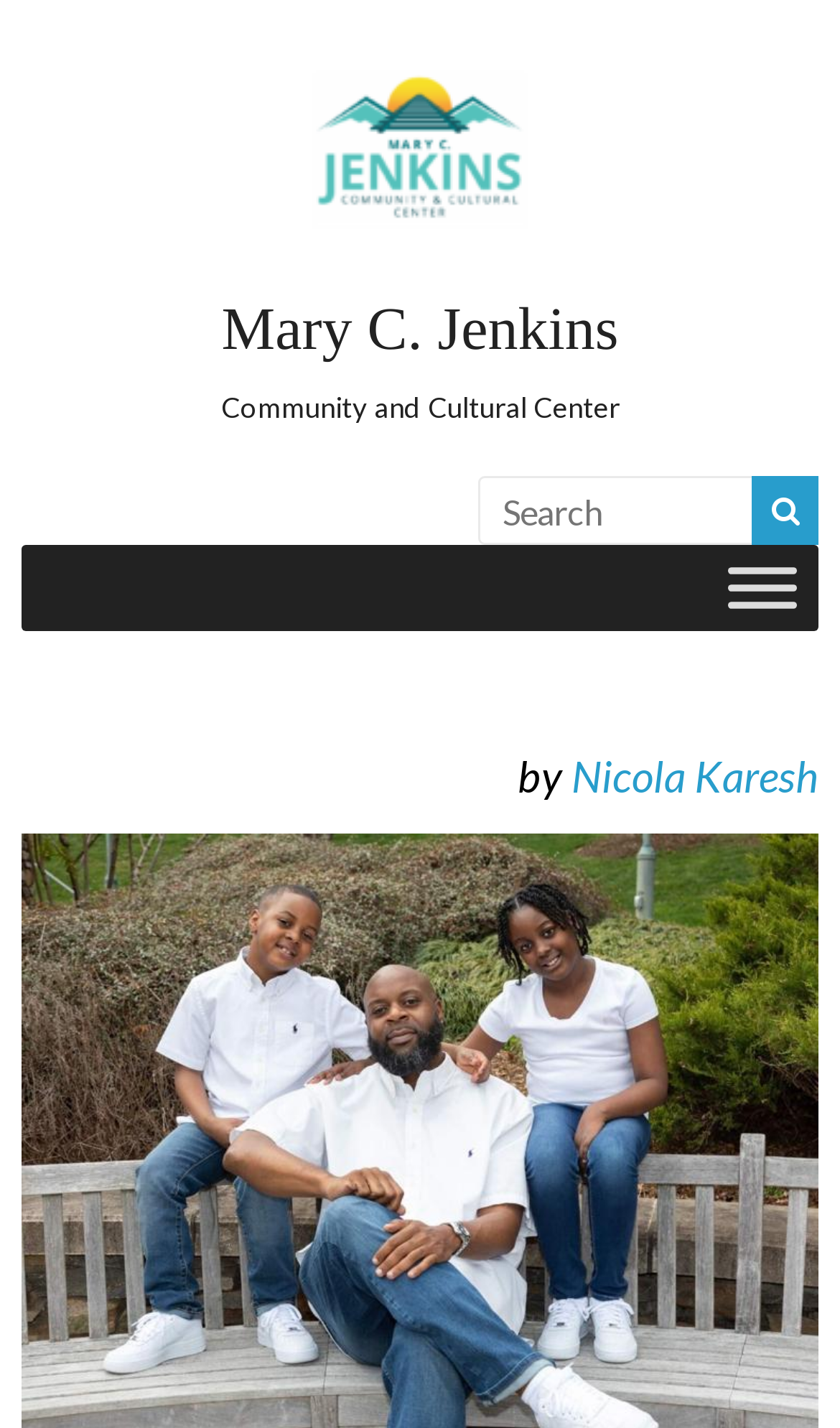Based on the image, provide a detailed response to the question:
What is the purpose of the textbox?

The textbox element has a label 'Search' and is located next to a button with a magnifying glass icon, indicating that the textbox is used for searching purposes.